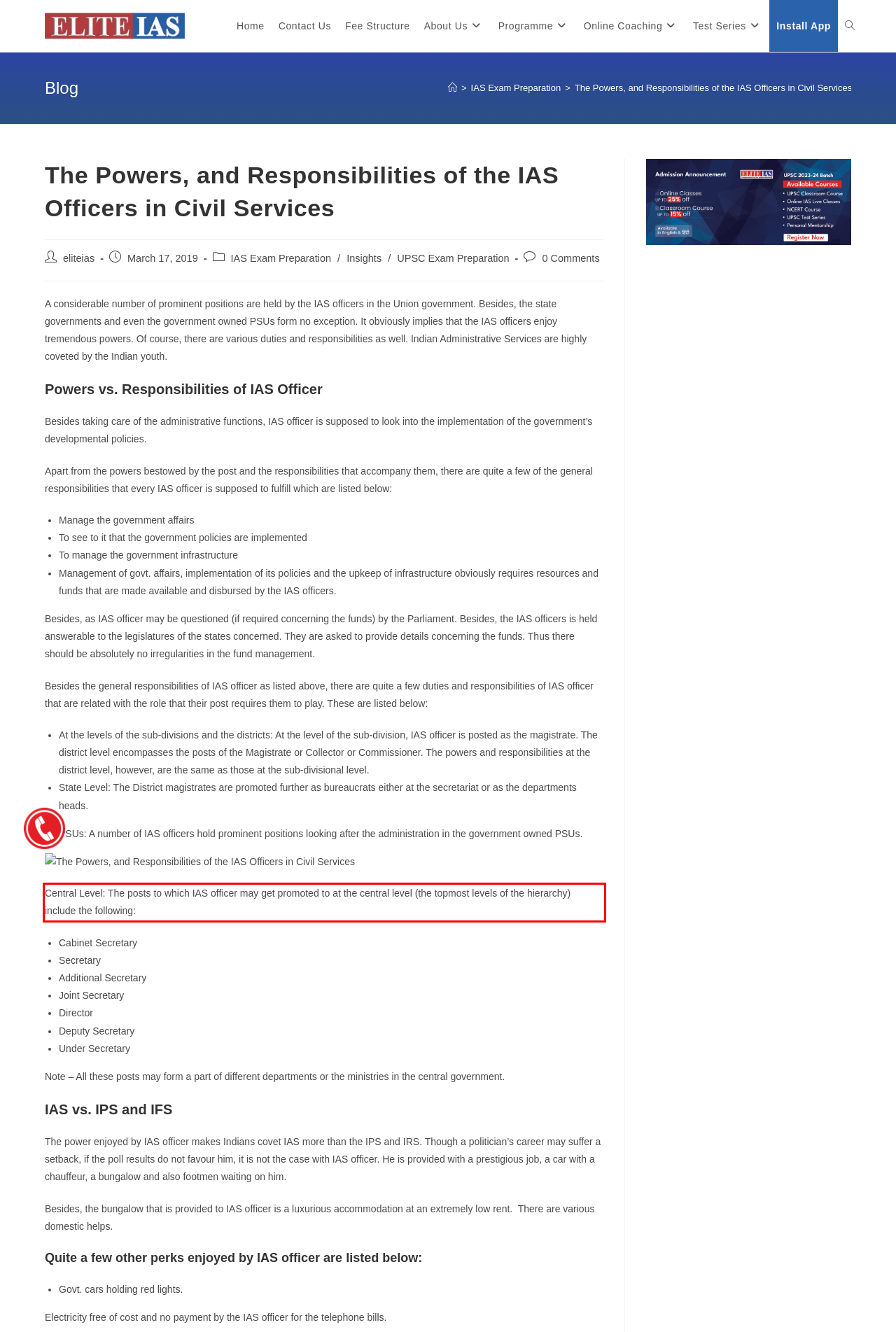Please examine the webpage screenshot containing a red bounding box and use OCR to recognize and output the text inside the red bounding box.

Central Level: The posts to which IAS officer may get promoted to at the central level (the topmost levels of the hierarchy) include the following: